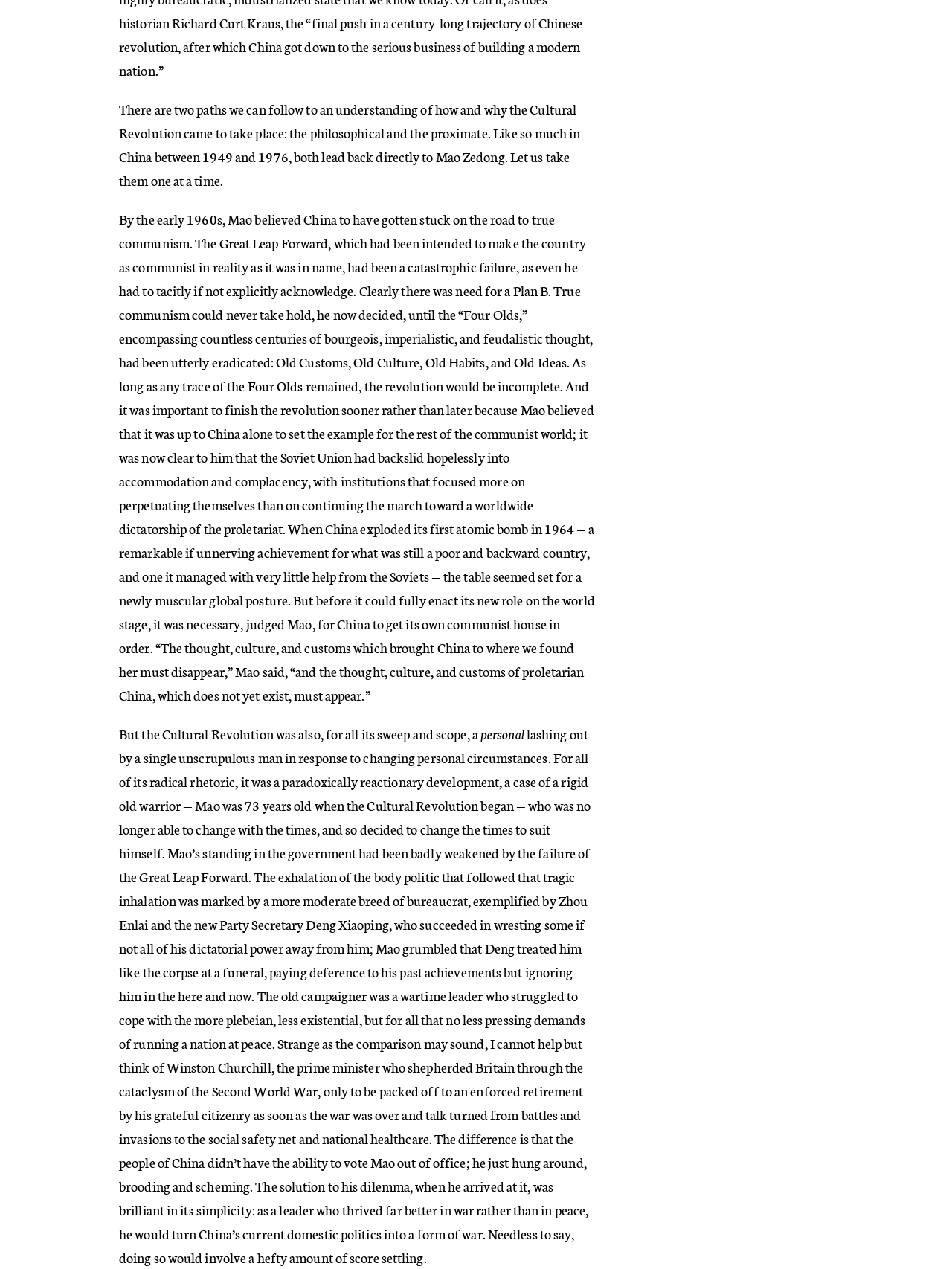Observe the image and answer the following question in detail: What is the purpose of the Cultural Revolution?

I found the purpose of the Cultural Revolution by reading the StaticText element with the text 'True communism could never take hold, he now decided, until the “Four Olds,” encompassing countless centuries of bourgeois, imperialistic, and feudalistic thought, had been utterly eradicated...' which explains the motivation behind the Cultural Revolution.